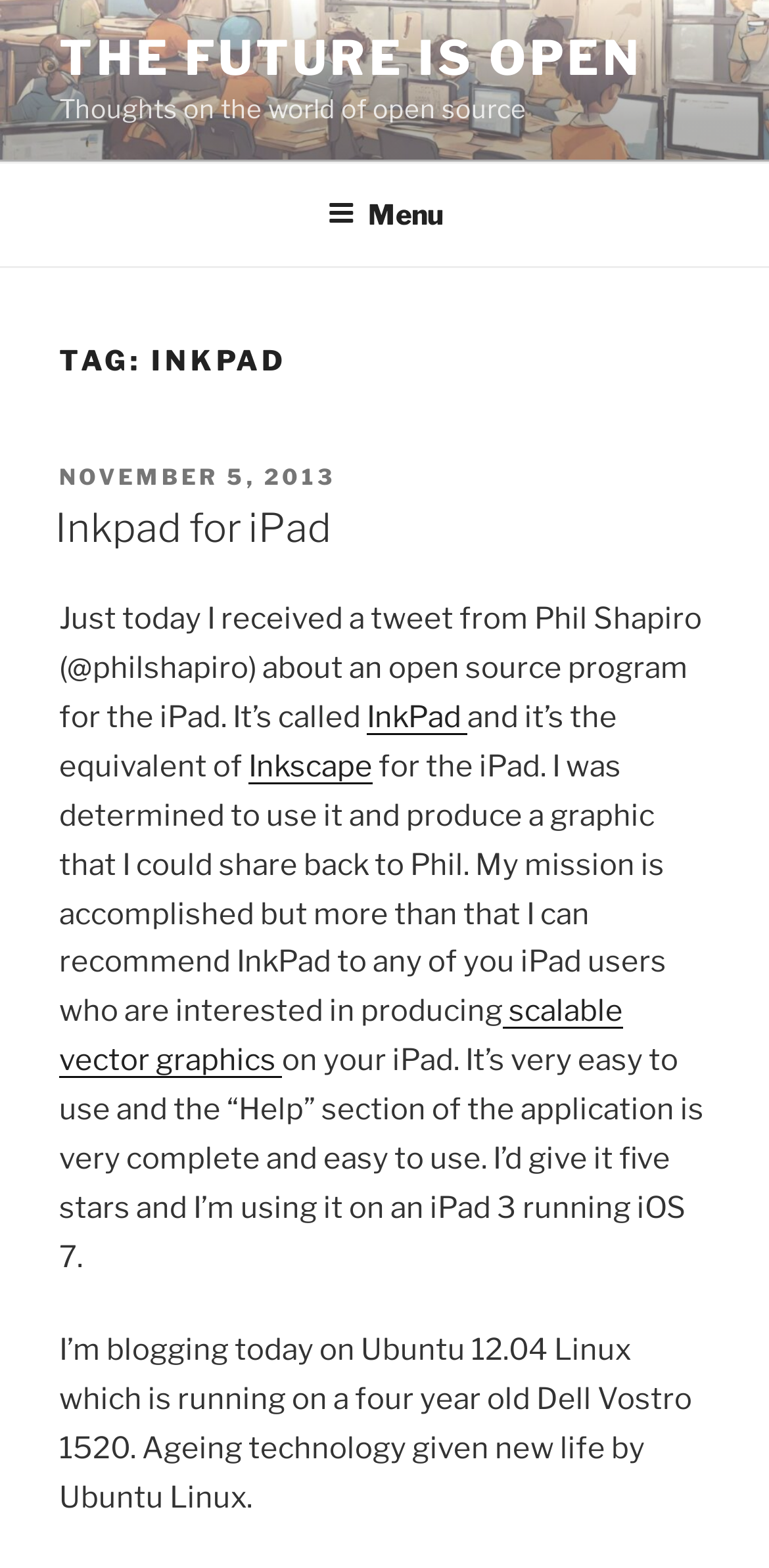Find the bounding box of the element with the following description: "Inkpad for iPad". The coordinates must be four float numbers between 0 and 1, formatted as [left, top, right, bottom].

[0.072, 0.322, 0.431, 0.352]